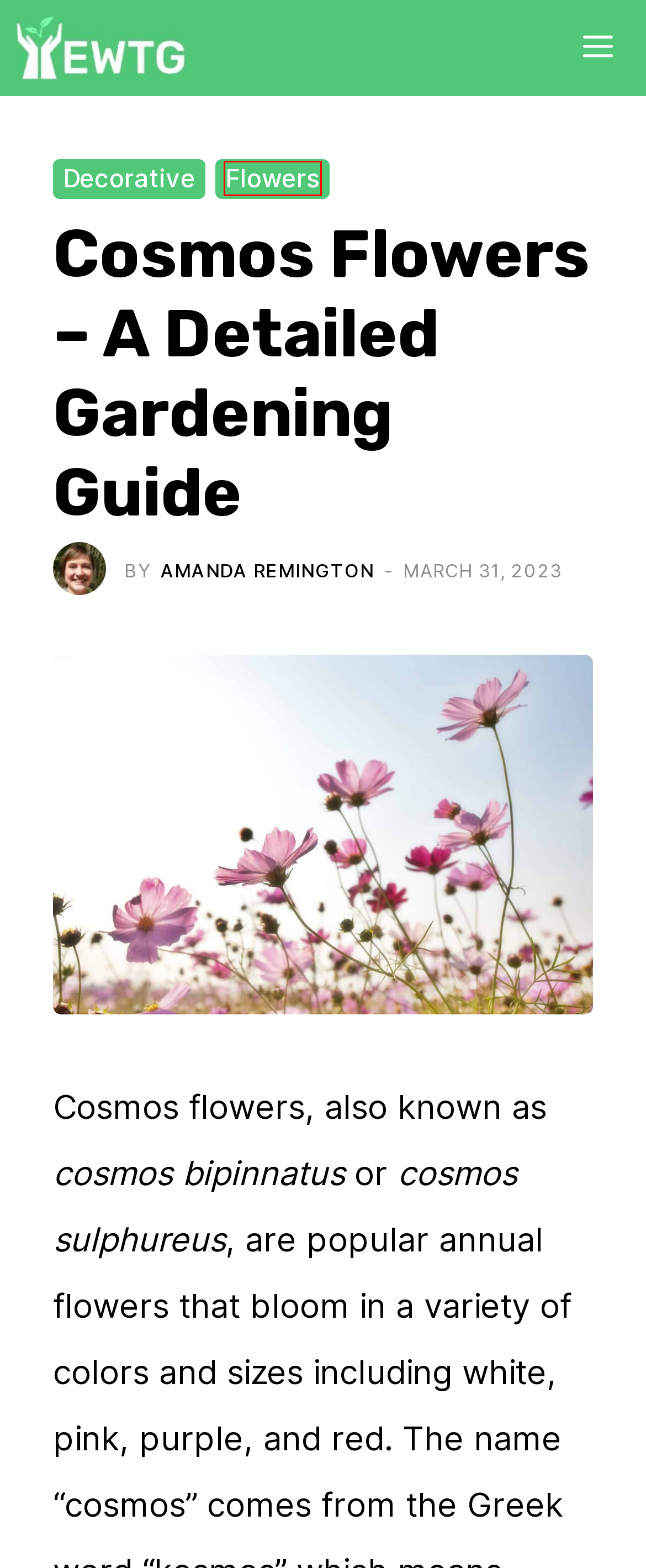You are looking at a webpage screenshot with a red bounding box around an element. Pick the description that best matches the new webpage after interacting with the element in the red bounding box. The possible descriptions are:
A. How To Grow and Care for Alfalfa Grass? | Easy Way To Garden
B. Fuchsia Grow & Care Guide | Easy Way To Garden
C. Privacy Policy | Easy Way To Garden
D. Decorative - Page 1 | Easy Way To Garden
E. Problems - Page 1 | Easy Way To Garden
F. How To Grow and Care for Ravenna Grass? | Easy Way To Garden
G. Flowers - Page 1 | Easy Way To Garden
H. Growing & Caring Guides, Common mistakes, Gardening Ideas, and more! | Easy Way To Garden

G